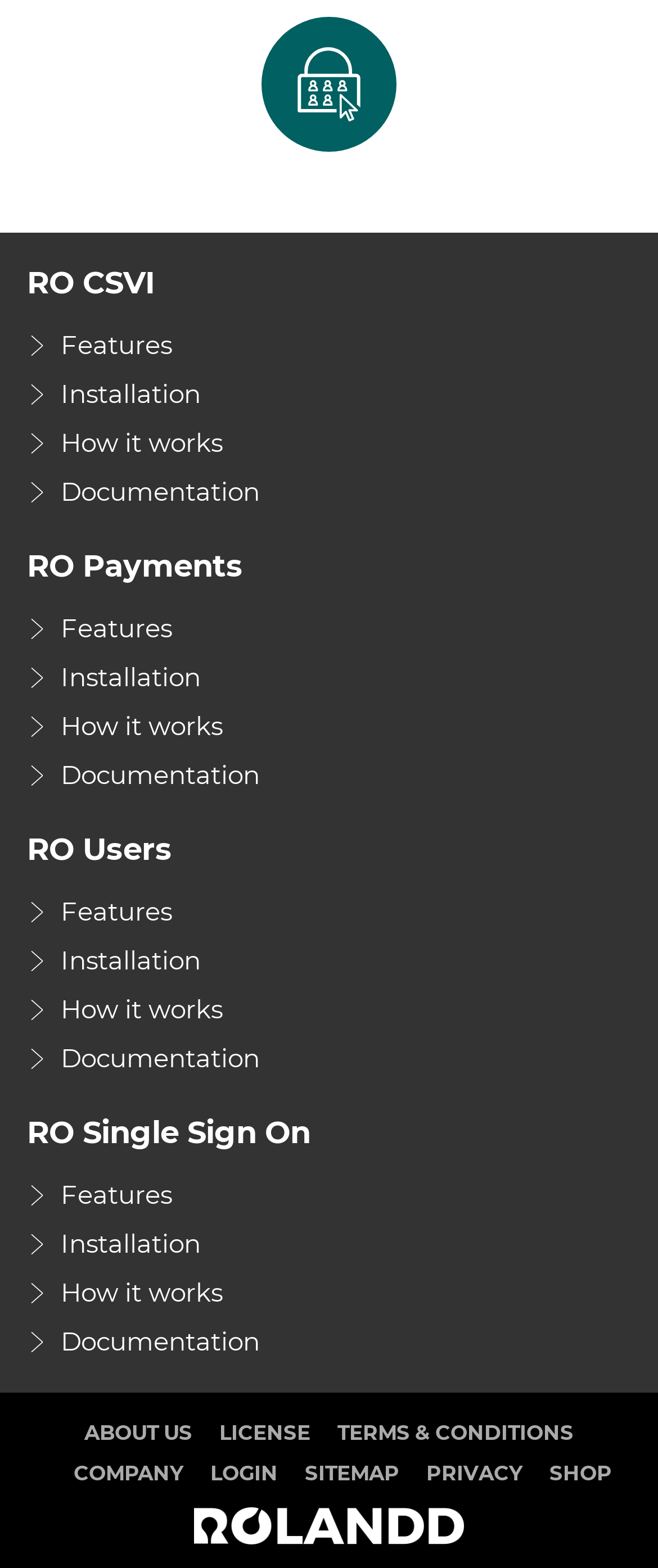Show the bounding box coordinates of the element that should be clicked to complete the task: "view RO CSVI features".

[0.041, 0.205, 0.262, 0.236]